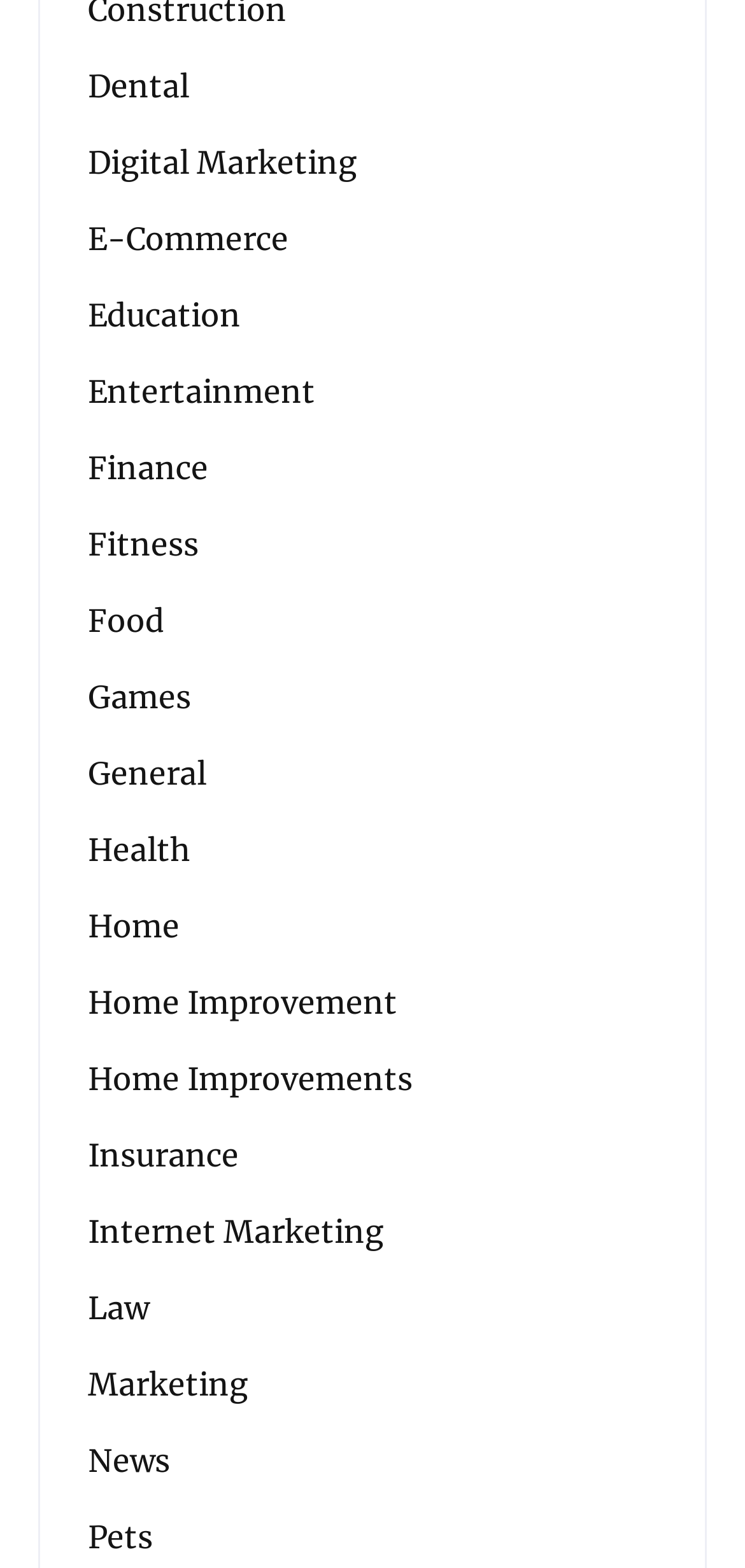Use a single word or phrase to respond to the question:
What are the categories listed on the webpage?

Various categories